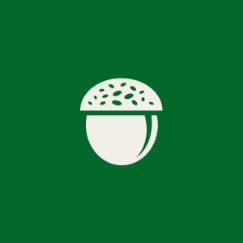What is the color of the background?
Look at the image and respond with a one-word or short-phrase answer.

Rich green